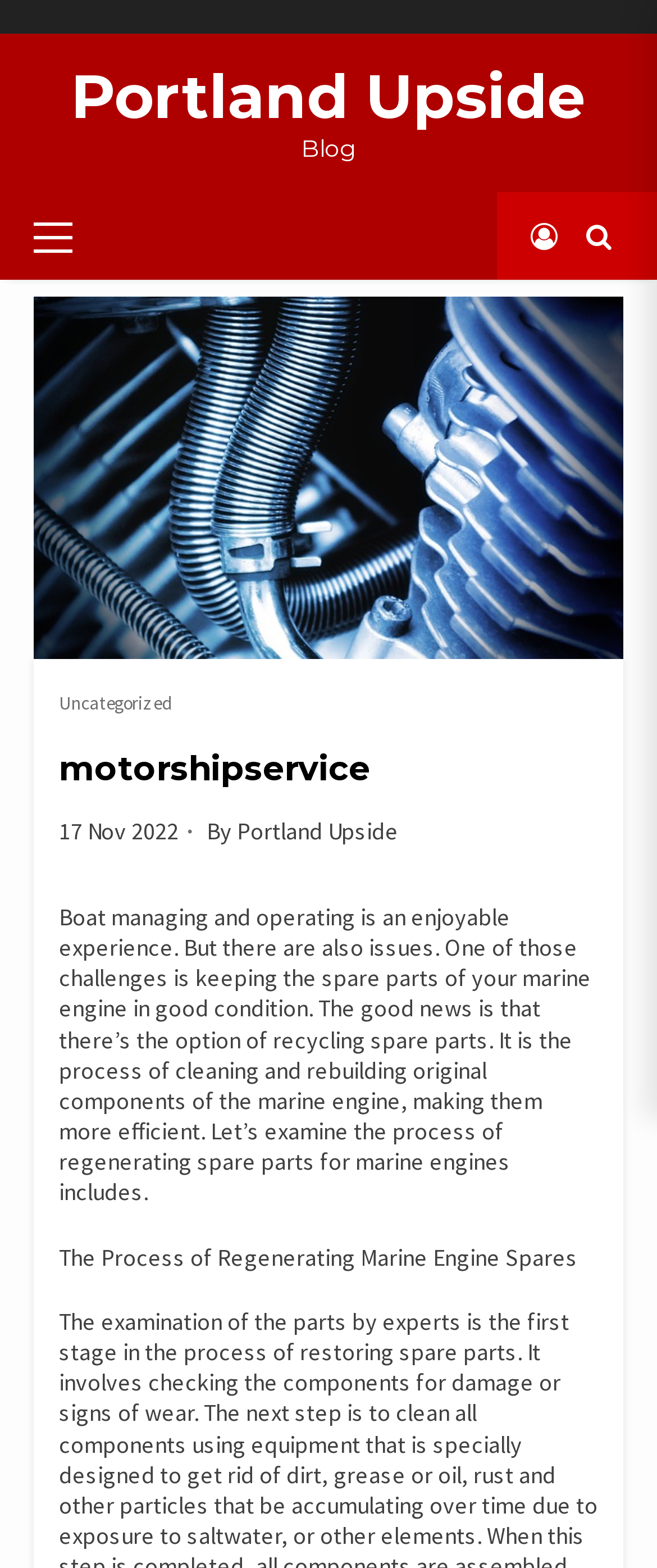What is the category of the latest article?
Answer the question with a detailed explanation, including all necessary information.

I found the category of the latest article by looking at the header section of the webpage, where it says 'Uncategorized' next to the date '17 Nov 2022'.